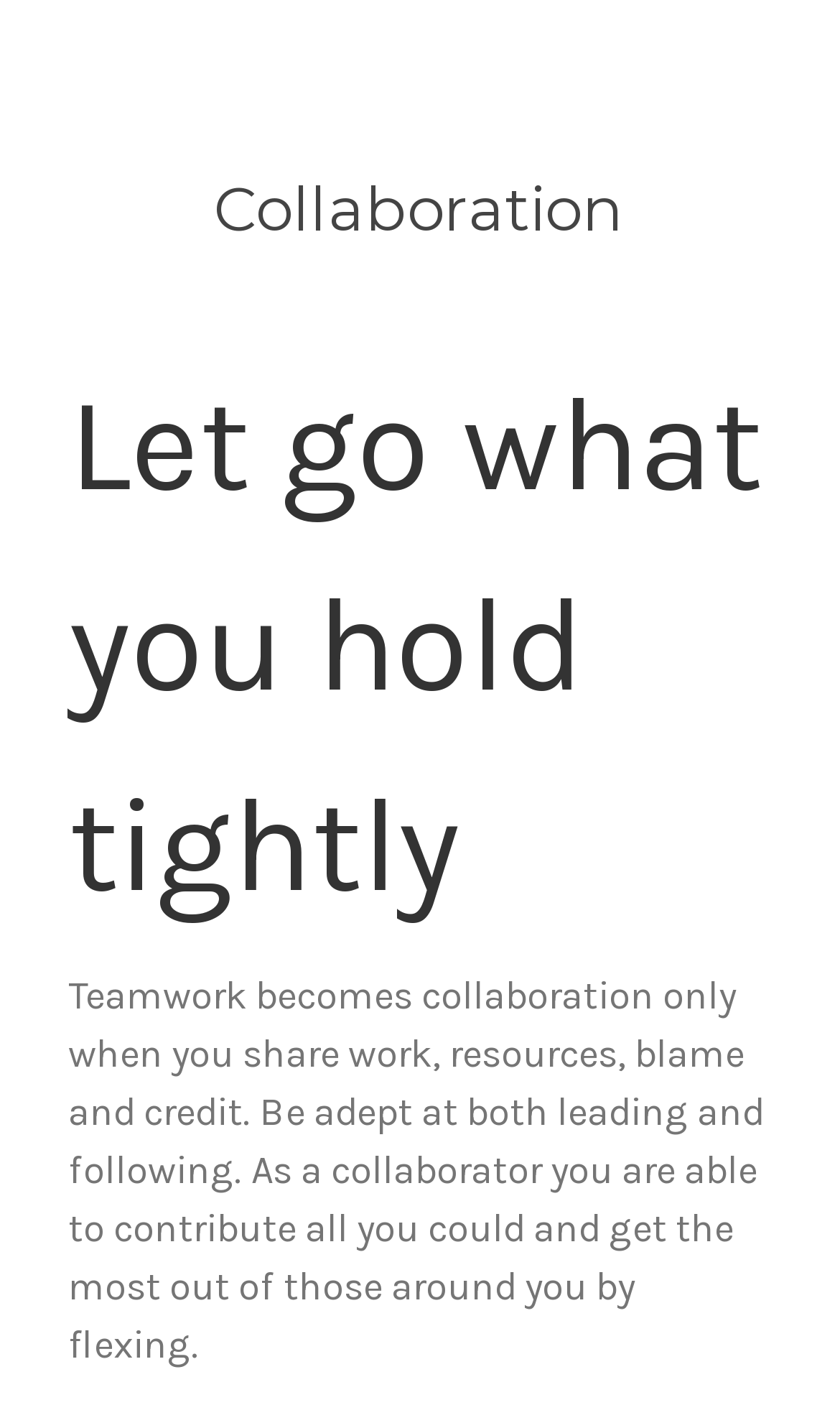Given the element description Toggle menu, identify the bounding box coordinates for the UI element on the webpage screenshot. The format should be (top-left x, top-left y, bottom-right x, bottom-right y), with values between 0 and 1.

[0.0, 0.0, 0.141, 0.083]